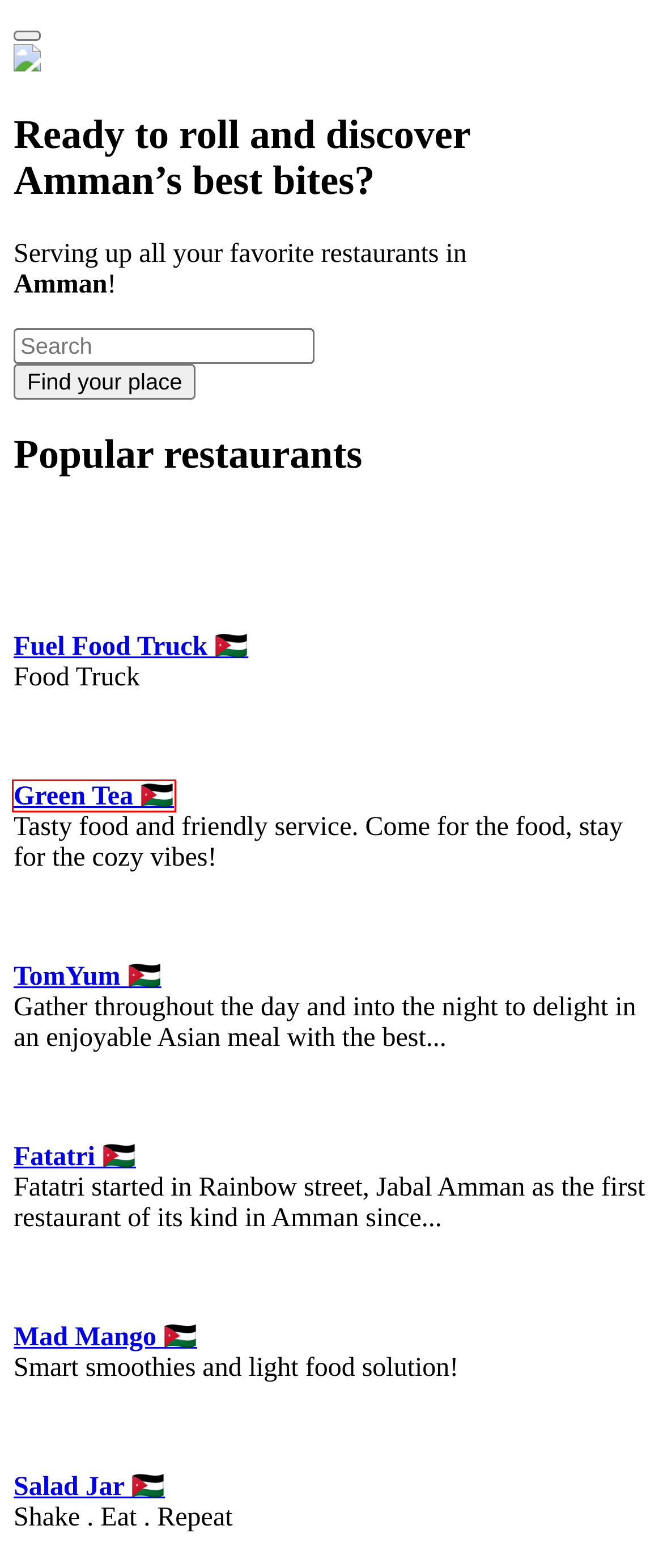Consider the screenshot of a webpage with a red bounding box around an element. Select the webpage description that best corresponds to the new page after clicking the element inside the red bounding box. Here are the candidates:
A. The Cakery
B. Pasta On The Wheel 🇯🇴
C. Fatatri 🇯🇴
D. Mad Mango 🇯🇴
E. Green Tea 🇯🇴
F. Fuel Food Truck 🇯🇴
G. Salad Jar 🇯🇴
H. TomYum 🇯🇴

E